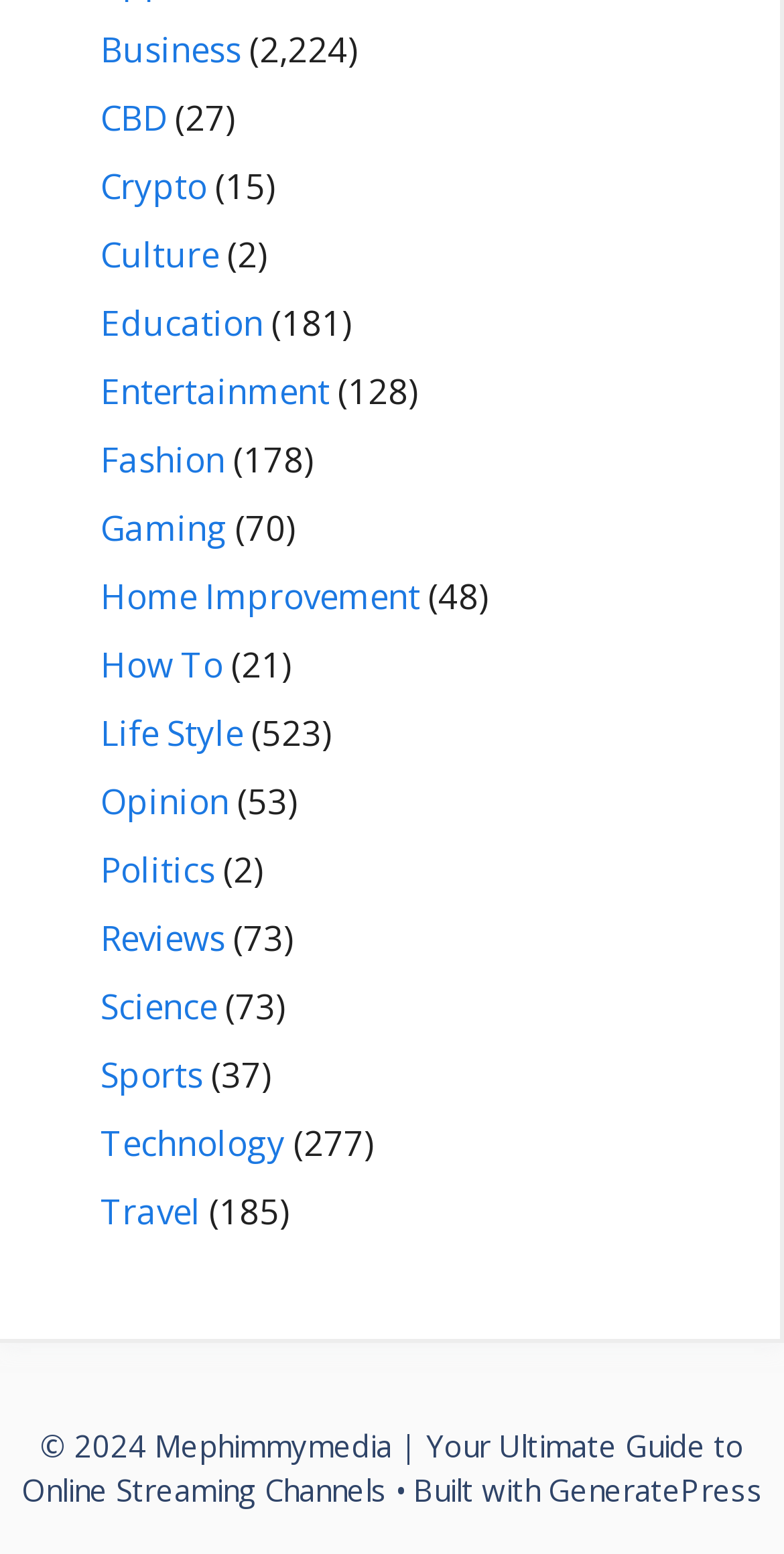Could you indicate the bounding box coordinates of the region to click in order to complete this instruction: "Learn about Technology".

[0.128, 0.721, 0.364, 0.751]